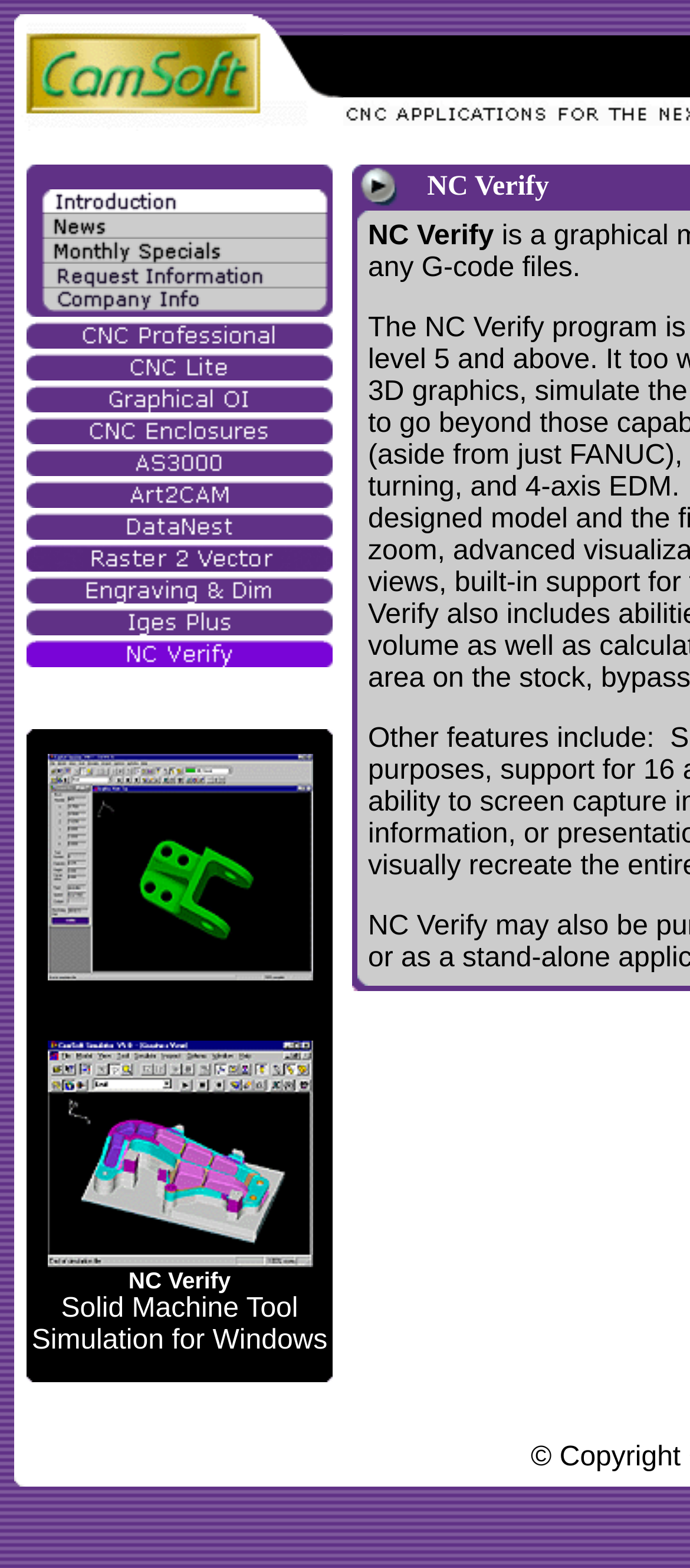How many images are there in the webpage?
Based on the screenshot, answer the question with a single word or phrase.

24